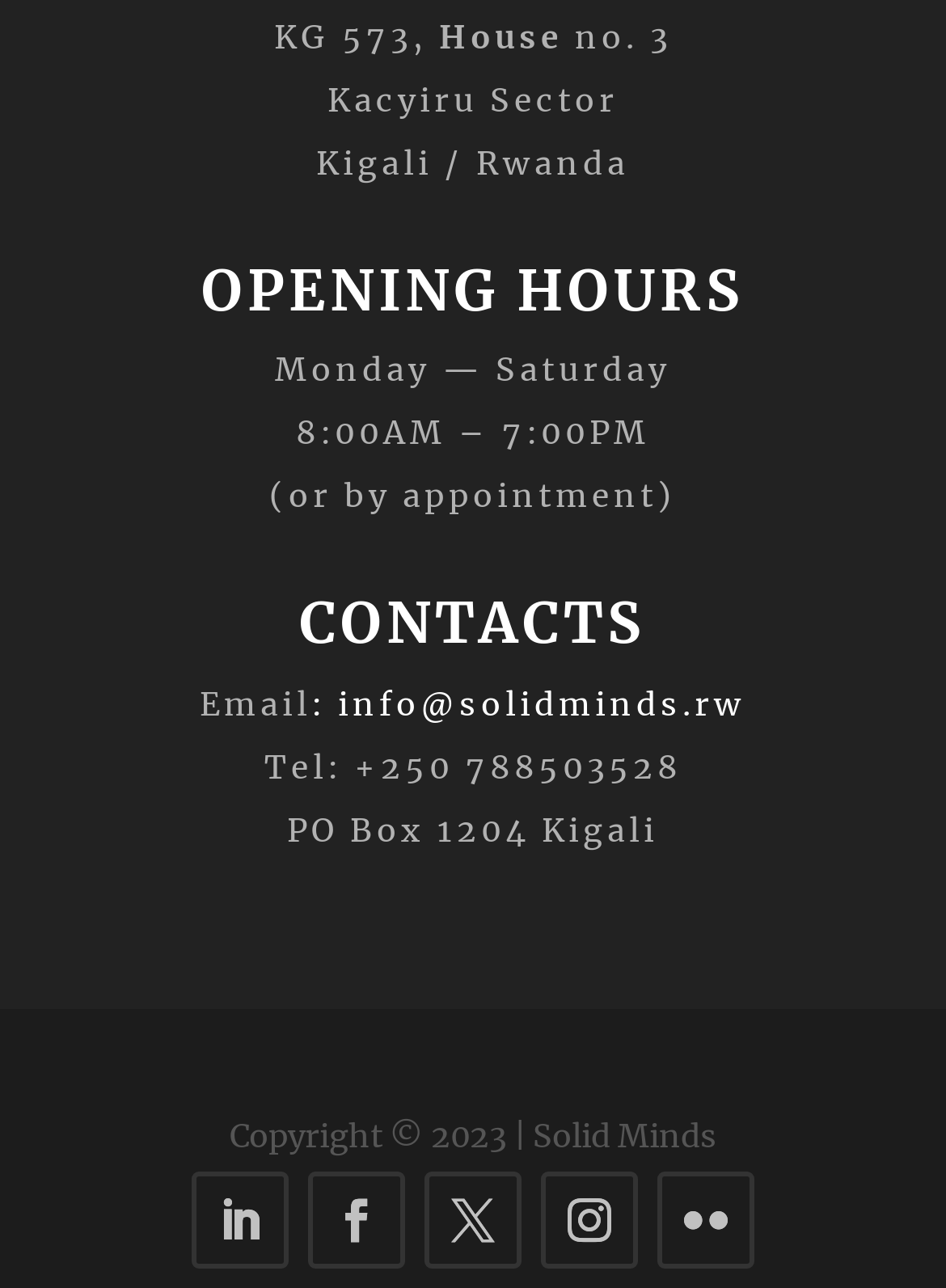Bounding box coordinates are specified in the format (top-left x, top-left y, bottom-right x, bottom-right y). All values are floating point numbers bounded between 0 and 1. Please provide the bounding box coordinate of the region this sentence describes: Follow

[0.326, 0.91, 0.428, 0.985]